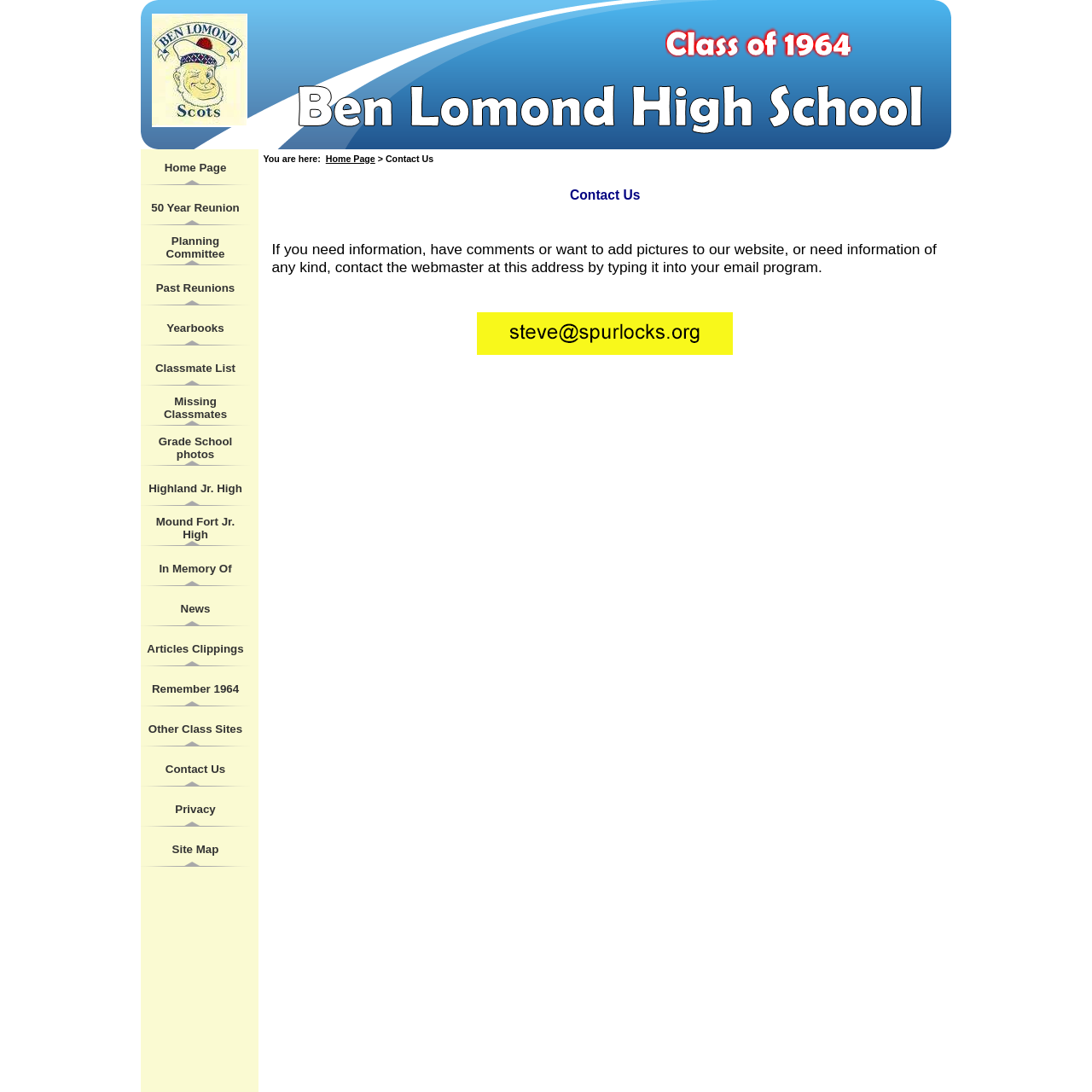Given the element description: "Mound Fort Jr. High", predict the bounding box coordinates of this UI element. The coordinates must be four float numbers between 0 and 1, given as [left, top, right, bottom].

[0.129, 0.472, 0.229, 0.495]